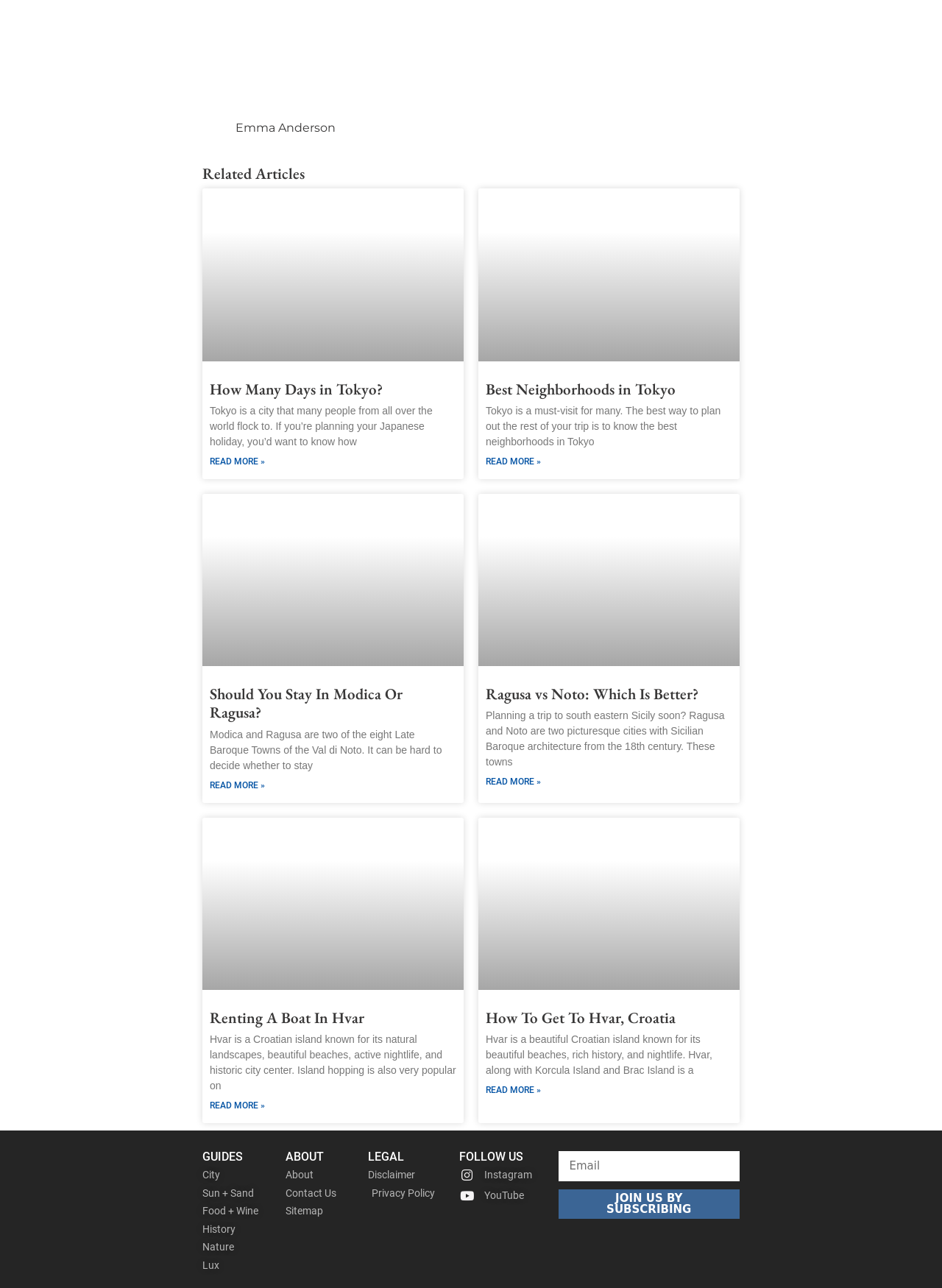What is the name of the person in the image at the top?
Use the image to give a comprehensive and detailed response to the question.

The image at the top of the webpage has a caption 'Emma Anderson', which suggests that the person in the image is Emma Anderson.